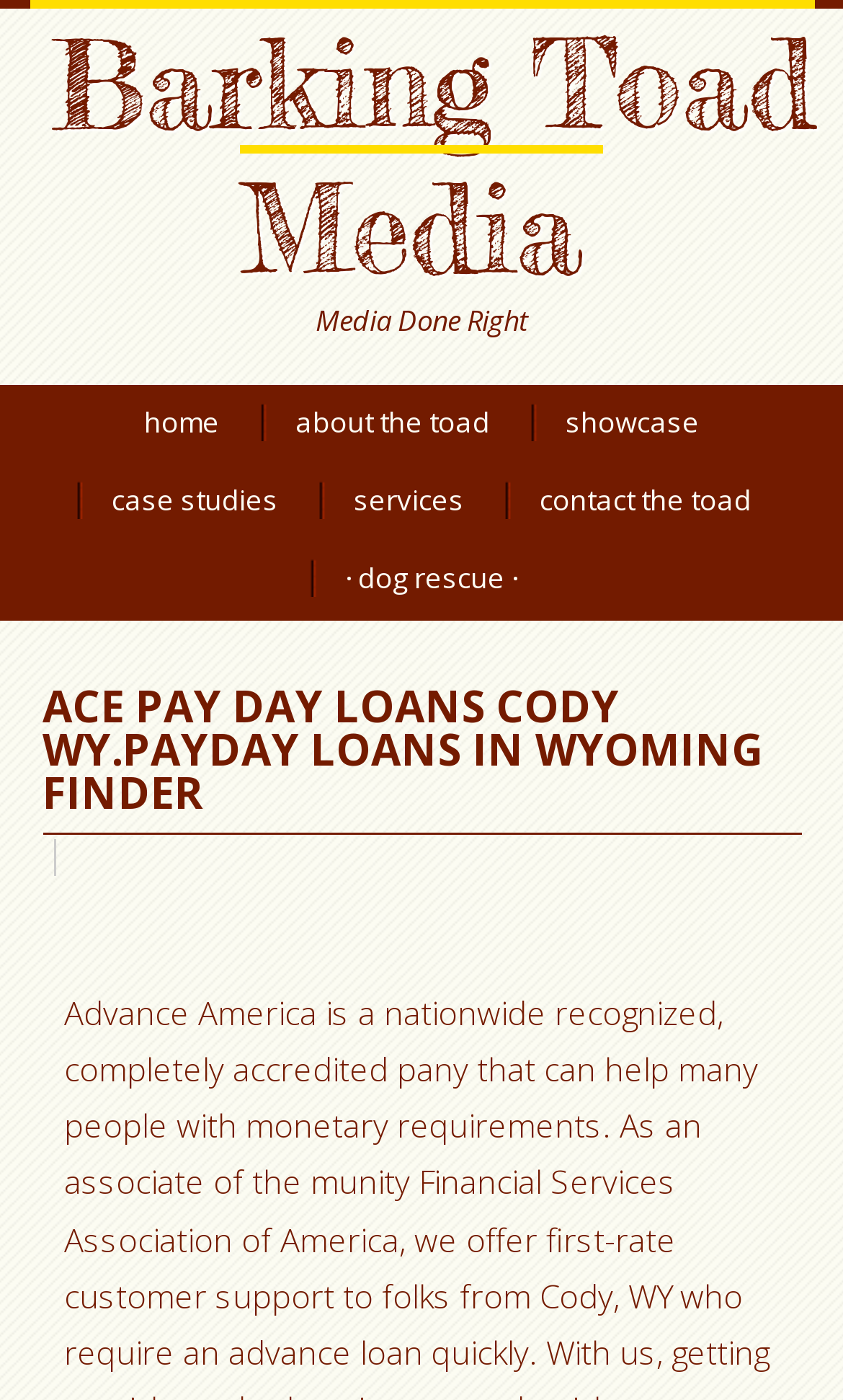Bounding box coordinates are specified in the format (top-left x, top-left y, bottom-right x, bottom-right y). All values are floating point numbers bounded between 0 and 1. Please provide the bounding box coordinate of the region this sentence describes: · Dog Rescue ·

[0.409, 0.386, 0.614, 0.447]